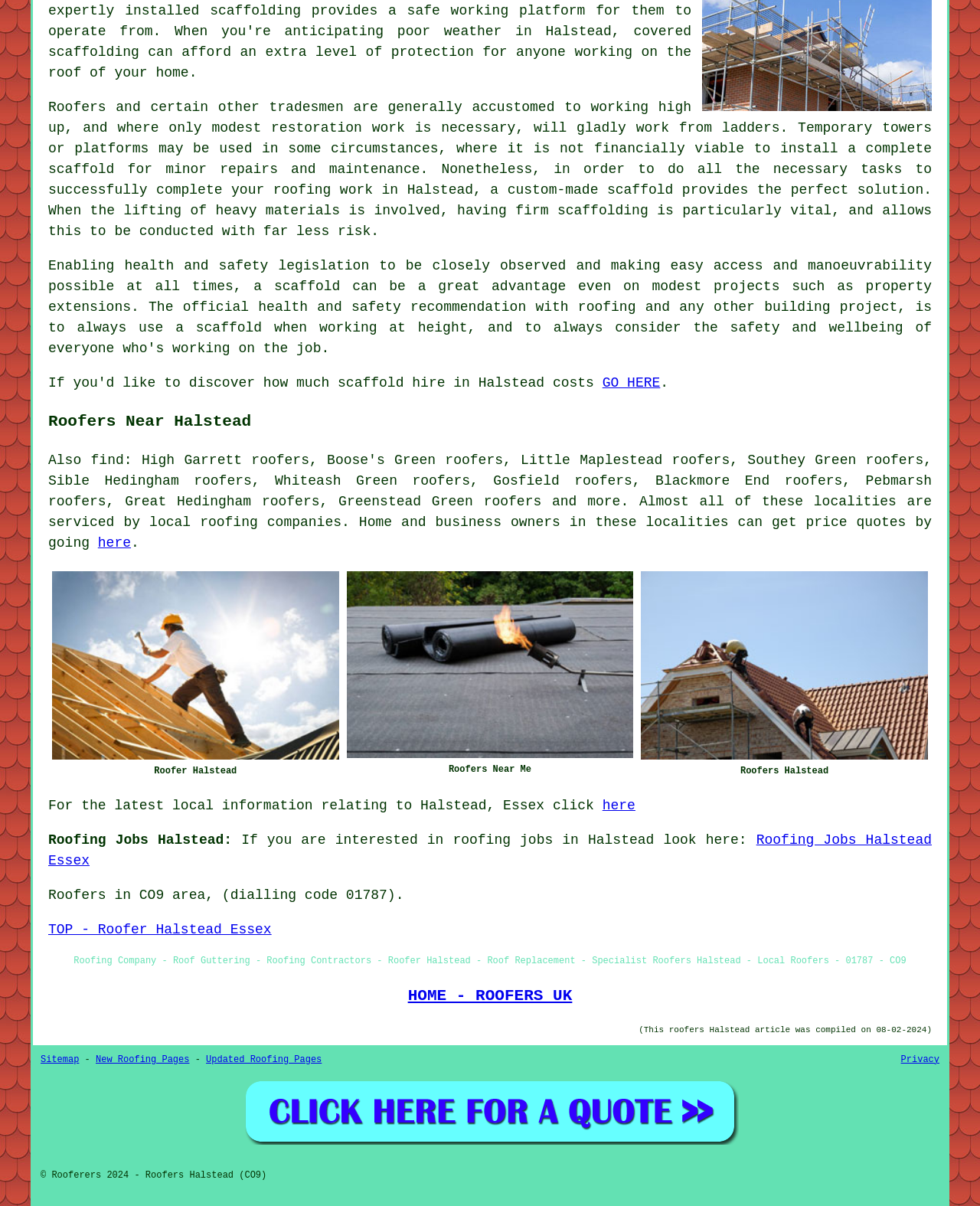Determine the bounding box coordinates of the clickable region to carry out the instruction: "Find roofing jobs in Halstead".

[0.049, 0.69, 0.951, 0.72]